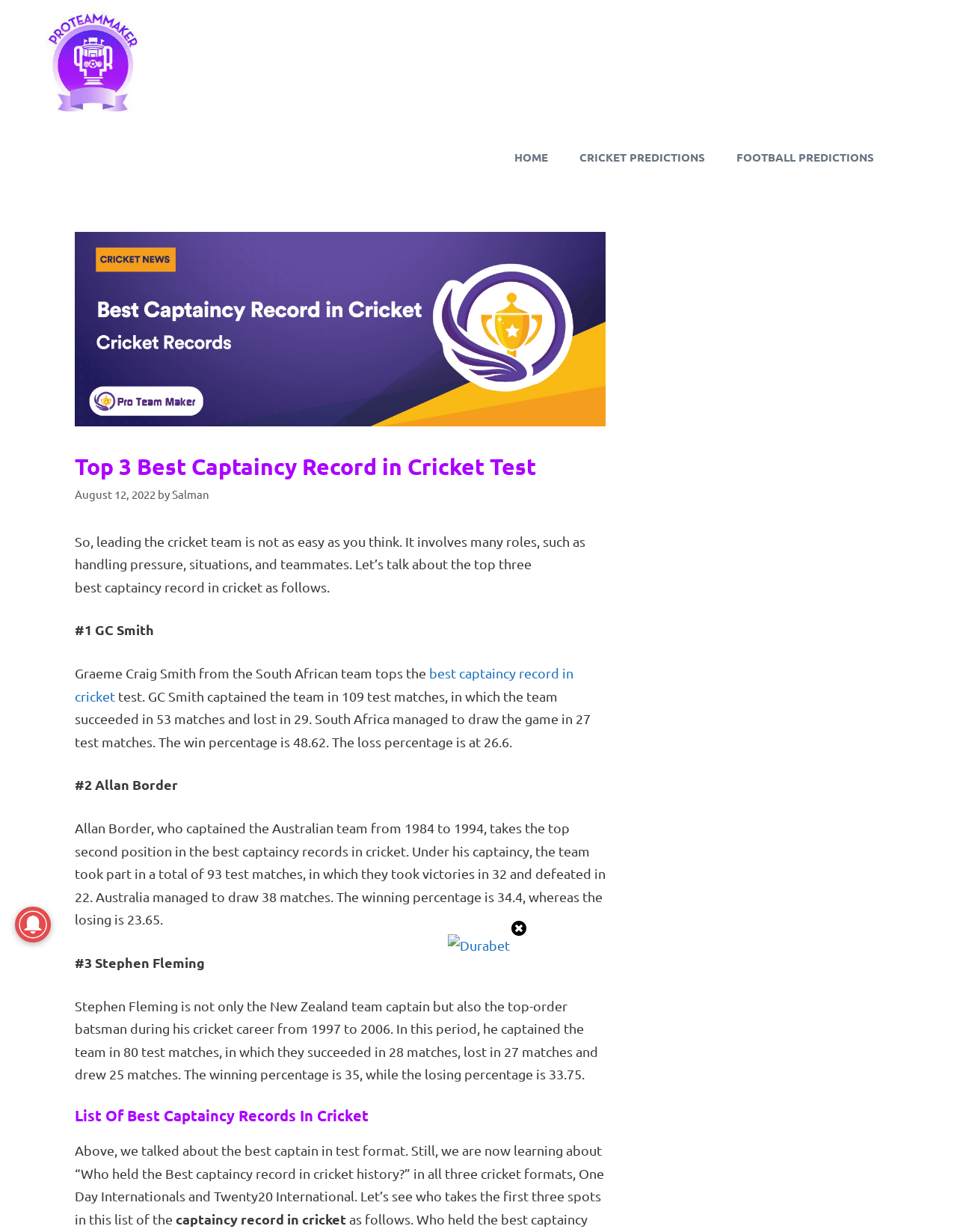Find the bounding box of the UI element described as follows: "best captaincy record in cricket".

[0.078, 0.54, 0.599, 0.571]